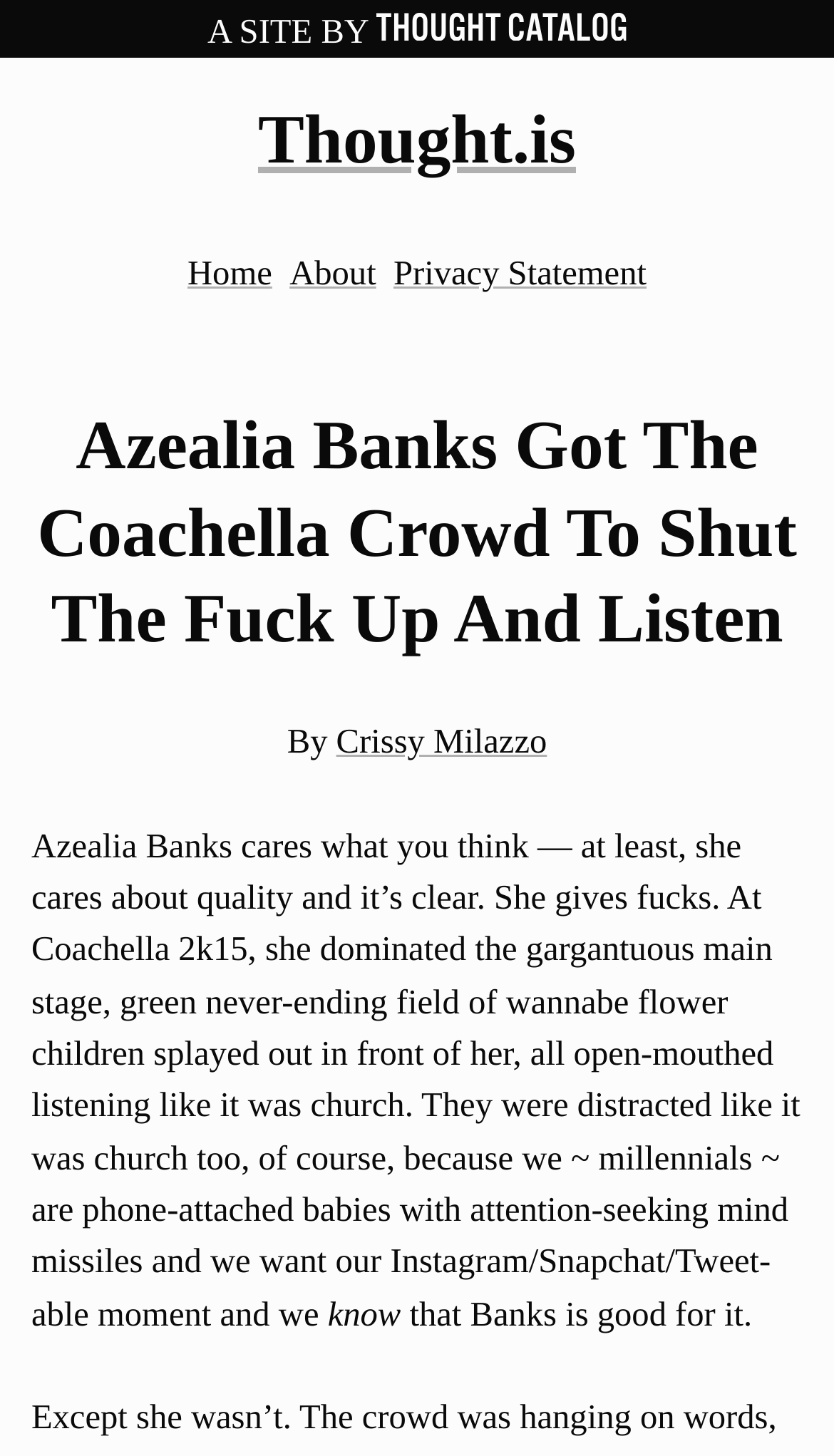Given the description of the UI element: "Thought.is", predict the bounding box coordinates in the form of [left, top, right, bottom], with each value being a float between 0 and 1.

[0.309, 0.07, 0.691, 0.123]